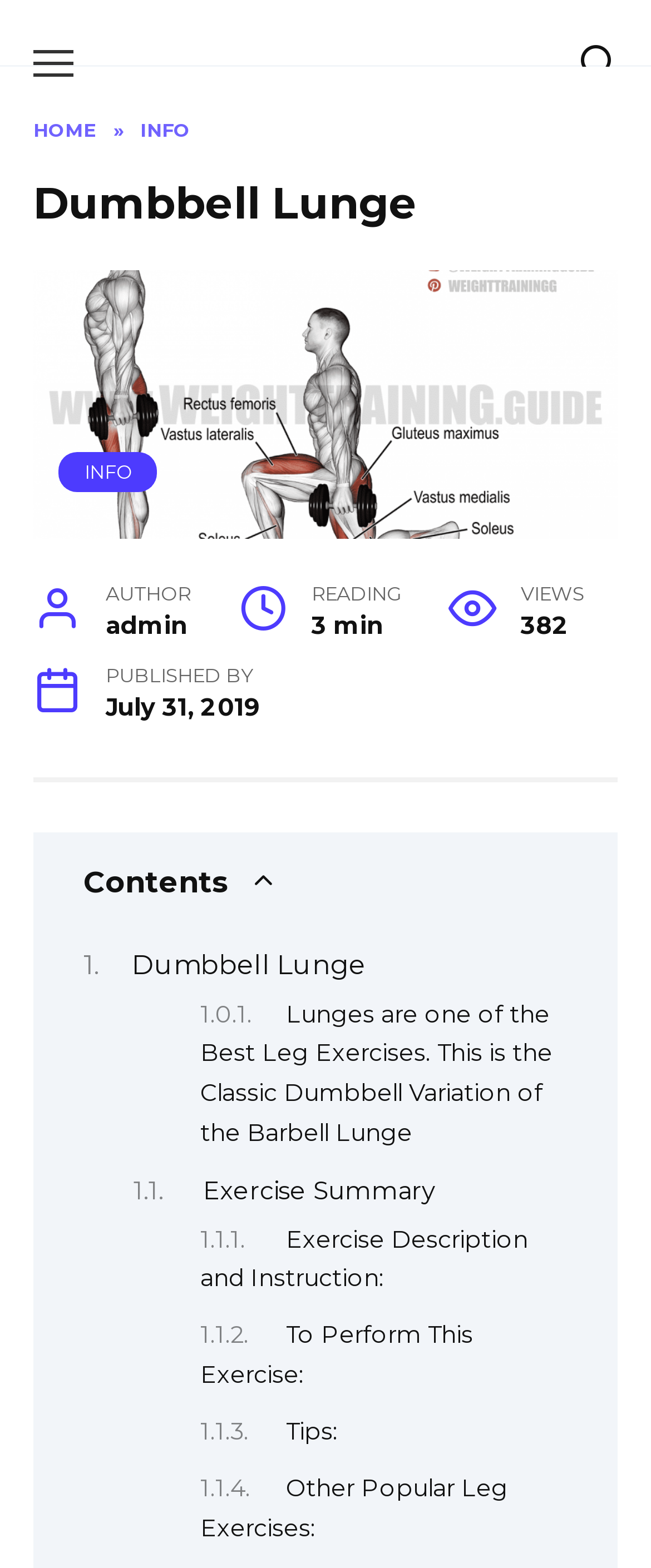Identify the bounding box coordinates for the element you need to click to achieve the following task: "view exercise summary". Provide the bounding box coordinates as four float numbers between 0 and 1, in the form [left, top, right, bottom].

[0.312, 0.75, 0.669, 0.769]